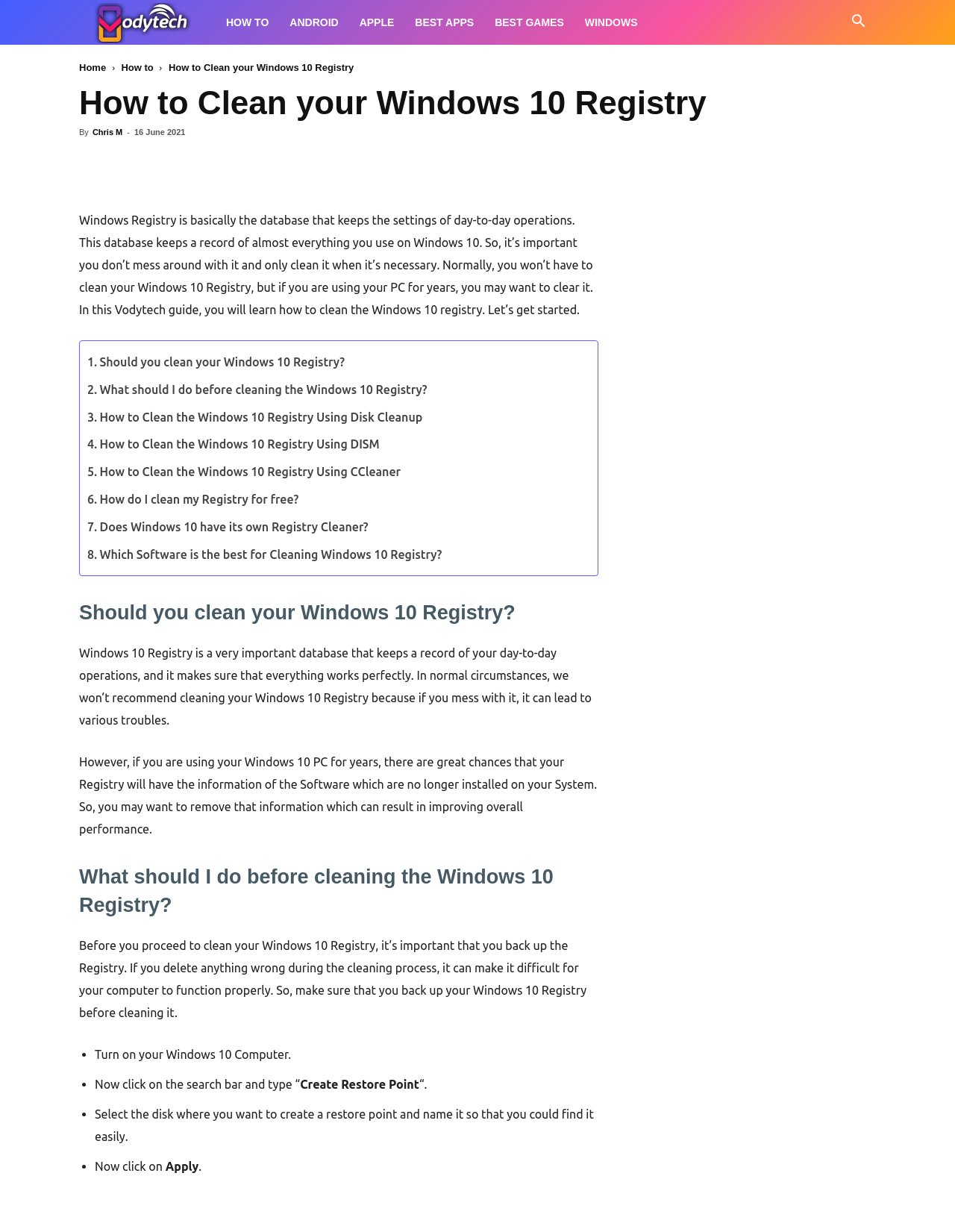Can you provide the bounding box coordinates for the element that should be clicked to implement the instruction: "Read the article 'How to Clean your Windows 10 Registry'"?

[0.177, 0.05, 0.371, 0.059]